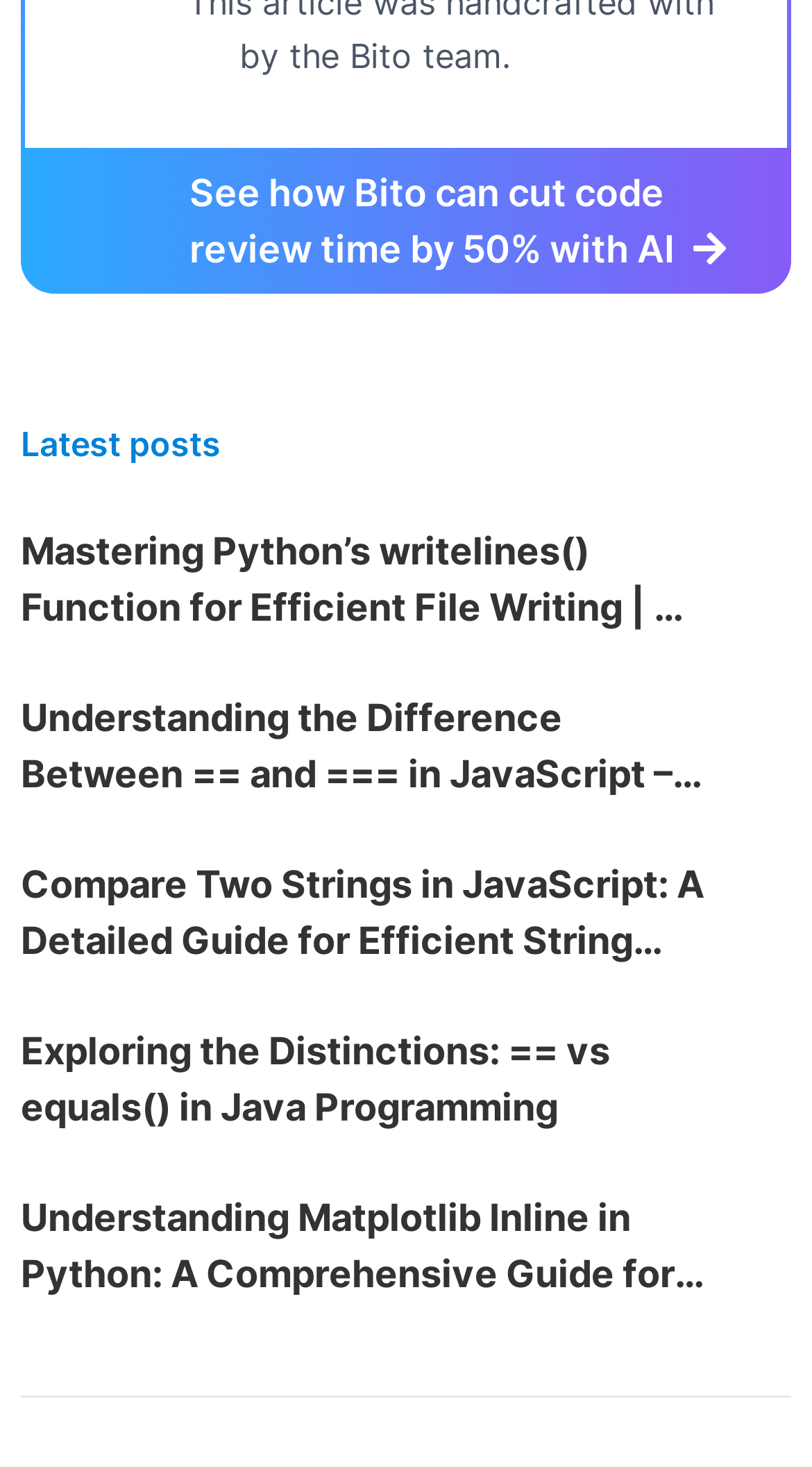How many posts are listed on the webpage?
Offer a detailed and full explanation in response to the question.

I can see multiple headings with links, and by counting them, I found that there are 5 posts listed on the webpage.